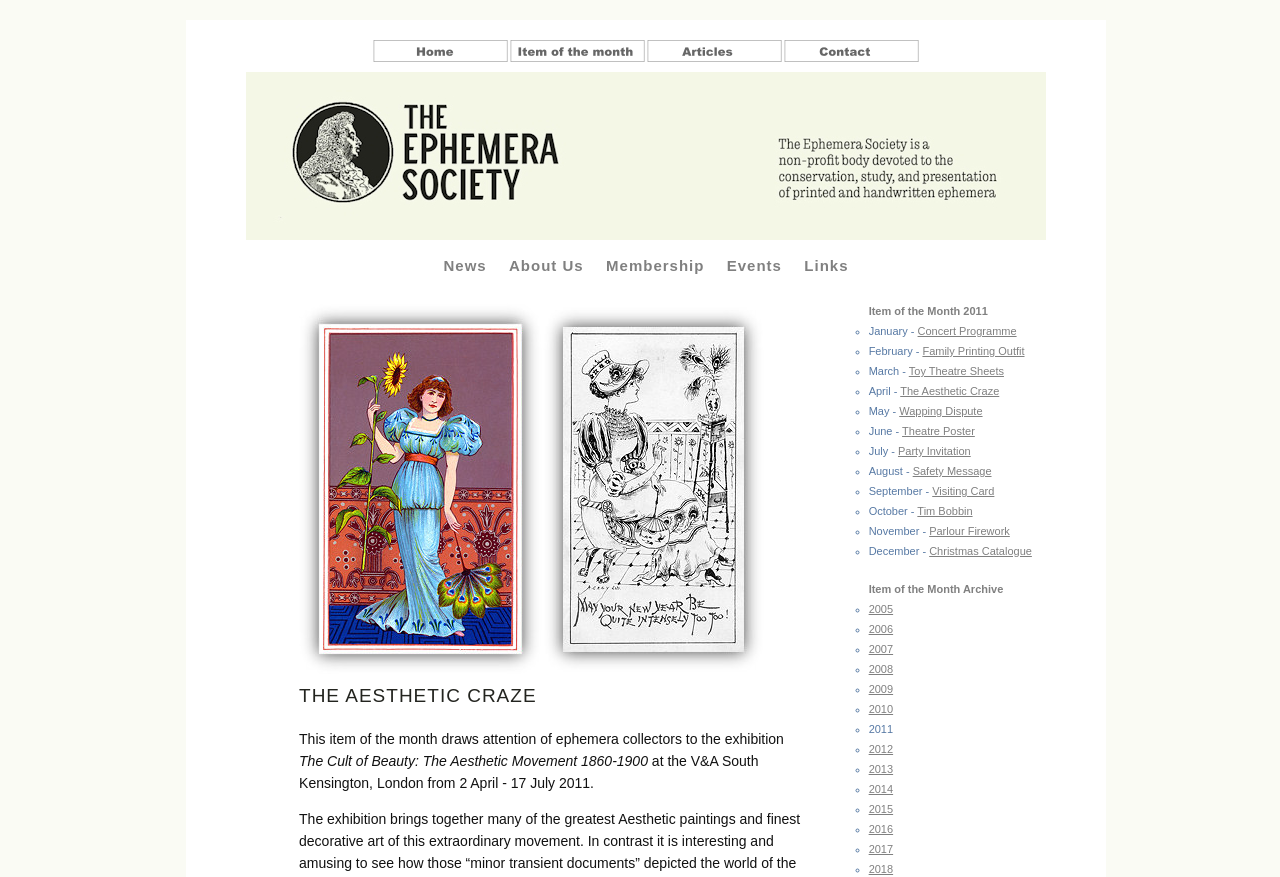Could you locate the bounding box coordinates for the section that should be clicked to accomplish this task: "Browse Item of the Month Archive".

[0.679, 0.64, 0.848, 0.683]